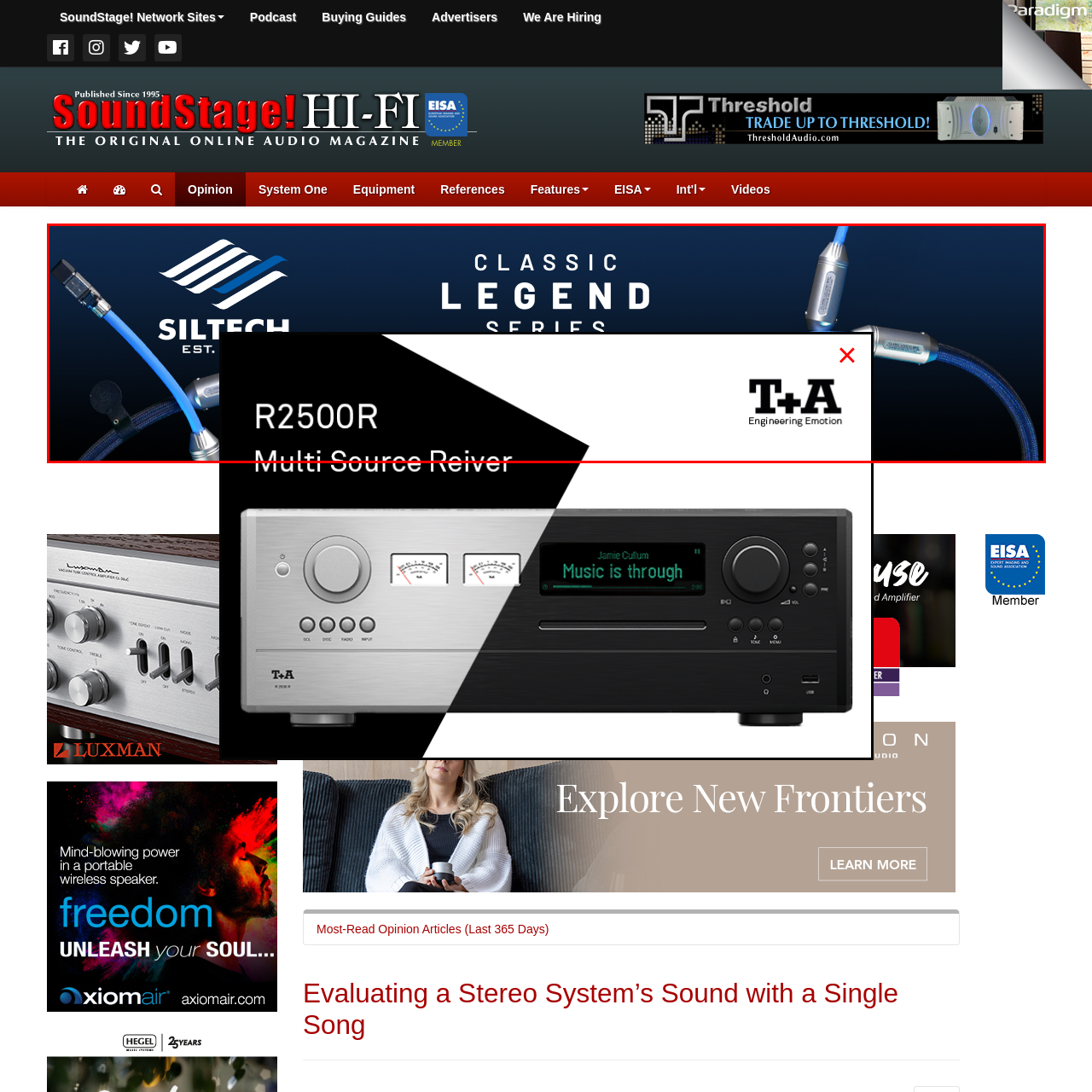What is the name of the series of the product?
Please analyze the image within the red bounding box and provide a comprehensive answer based on the visual information.

The image showcases a product from the Classic Legend Series, specifically the R2500R Multi Source Reiver, which is a part of Siltech's product line.